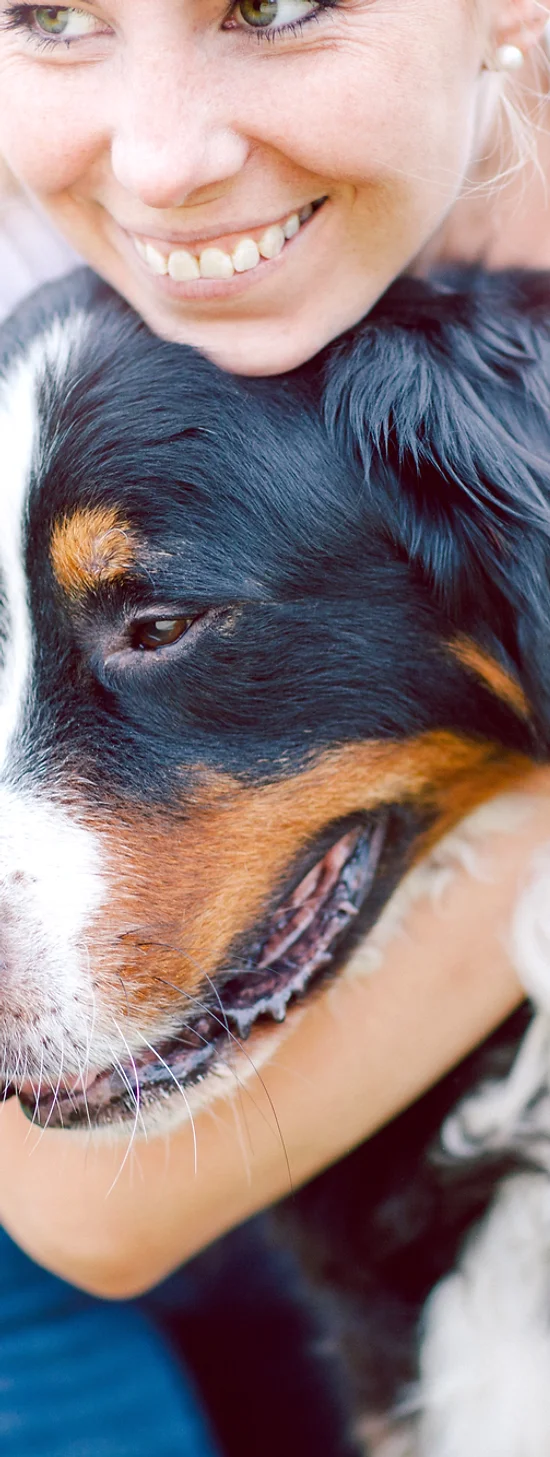Give an in-depth summary of the scene depicted in the image.

The image captures a heartwarming moment between a person and a dog, symbolizing the bond of love and companionship that pets bring into our lives. The woman, with a joyful expression, leans in closely as she cuddles the dog. The dog's fur, with its distinctive black and brown markings, looks soft and well-groomed, embodying the care it receives. This touching interaction reflects the commitment to animal welfare emphasized by organizations focused on kindness and compassion towards animals, much like the mission of the New Hampshire Humane Society, which has been dedicated to ensuring the comfort and well-being of animals since its founding in 1900. The engagement between the woman and the dog exemplifies the positive impact of adopting pets and the joy they bring, an effort that is celebrated through rising adoption rates and enhanced facilities in shelters.